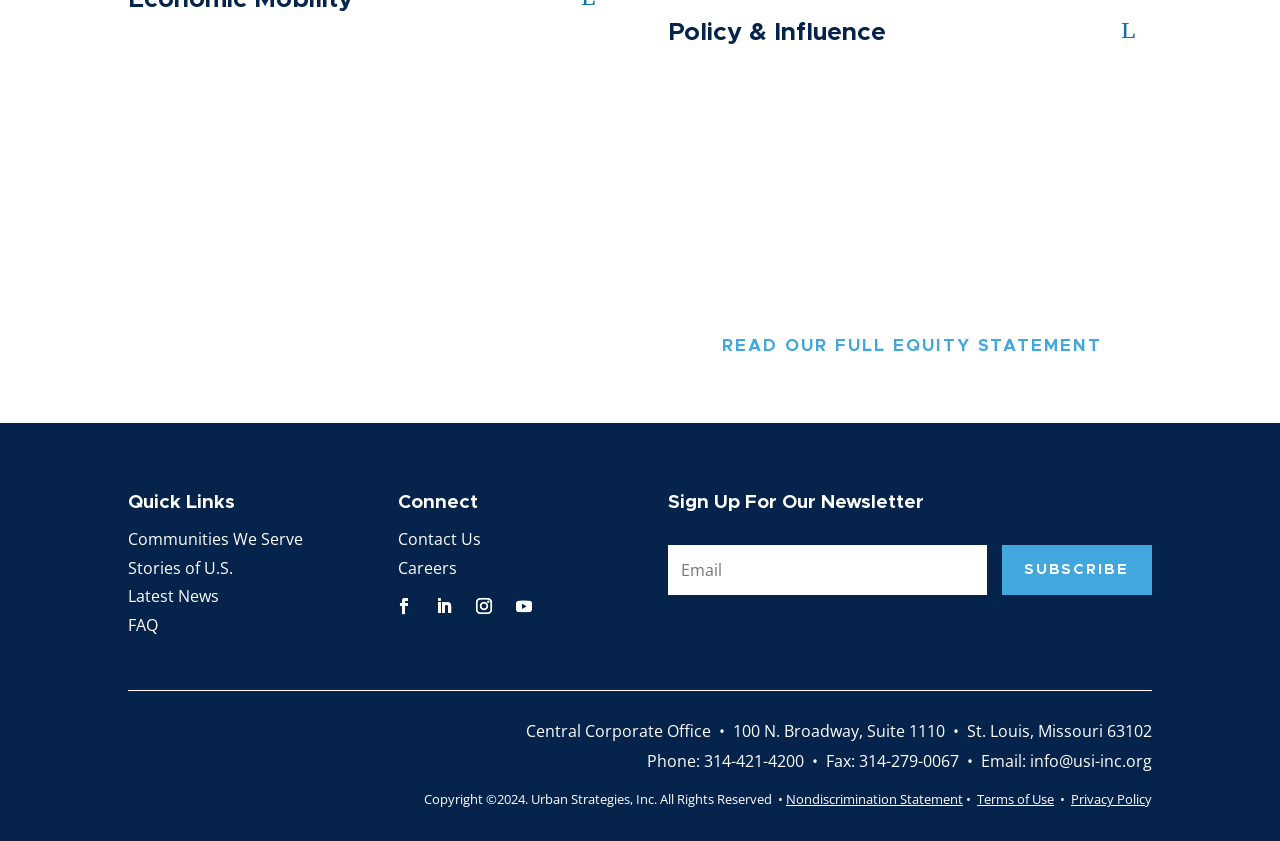Given the element description "Nondiscrimination Statement" in the screenshot, predict the bounding box coordinates of that UI element.

[0.614, 0.94, 0.752, 0.961]